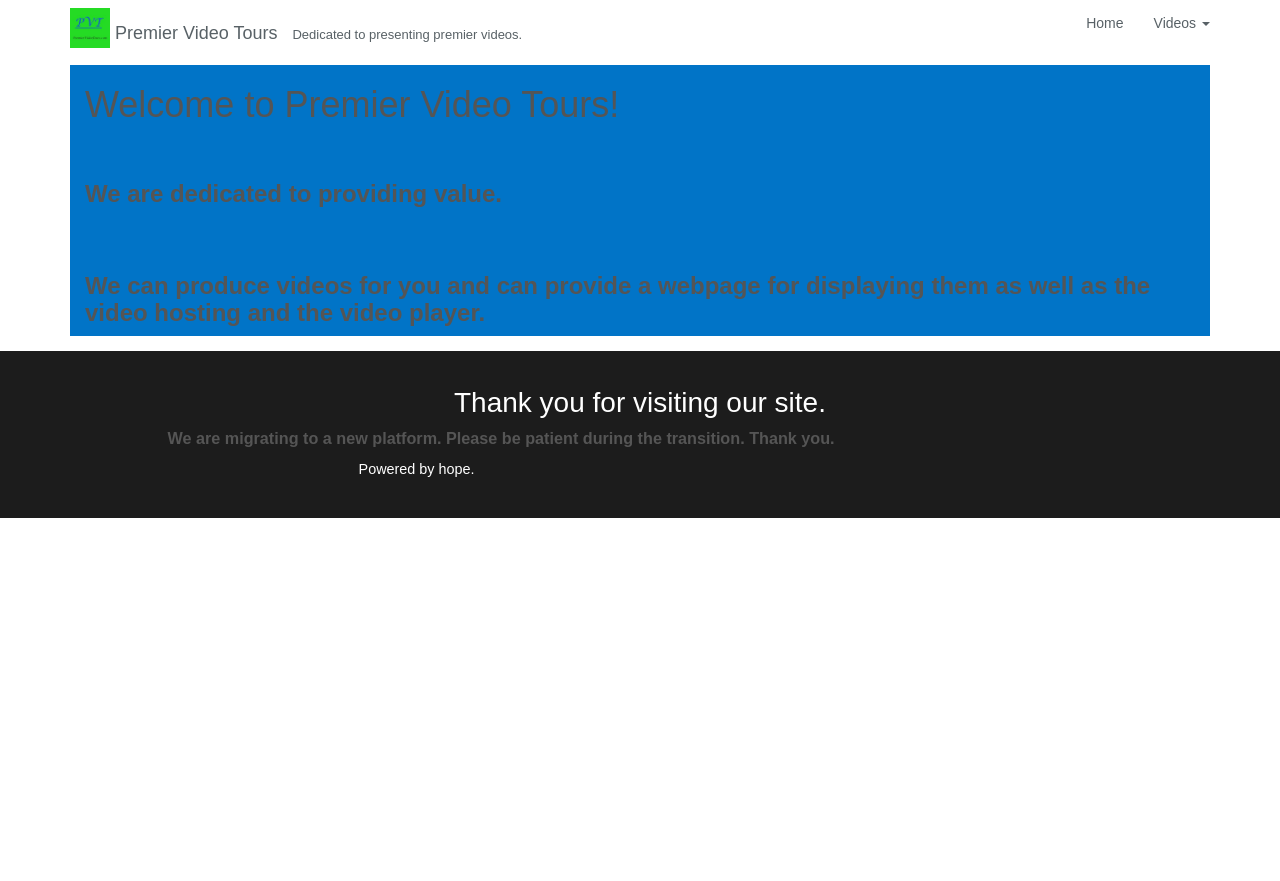Identify the bounding box coordinates of the HTML element based on this description: "Videos".

[0.889, 0.0, 0.957, 0.049]